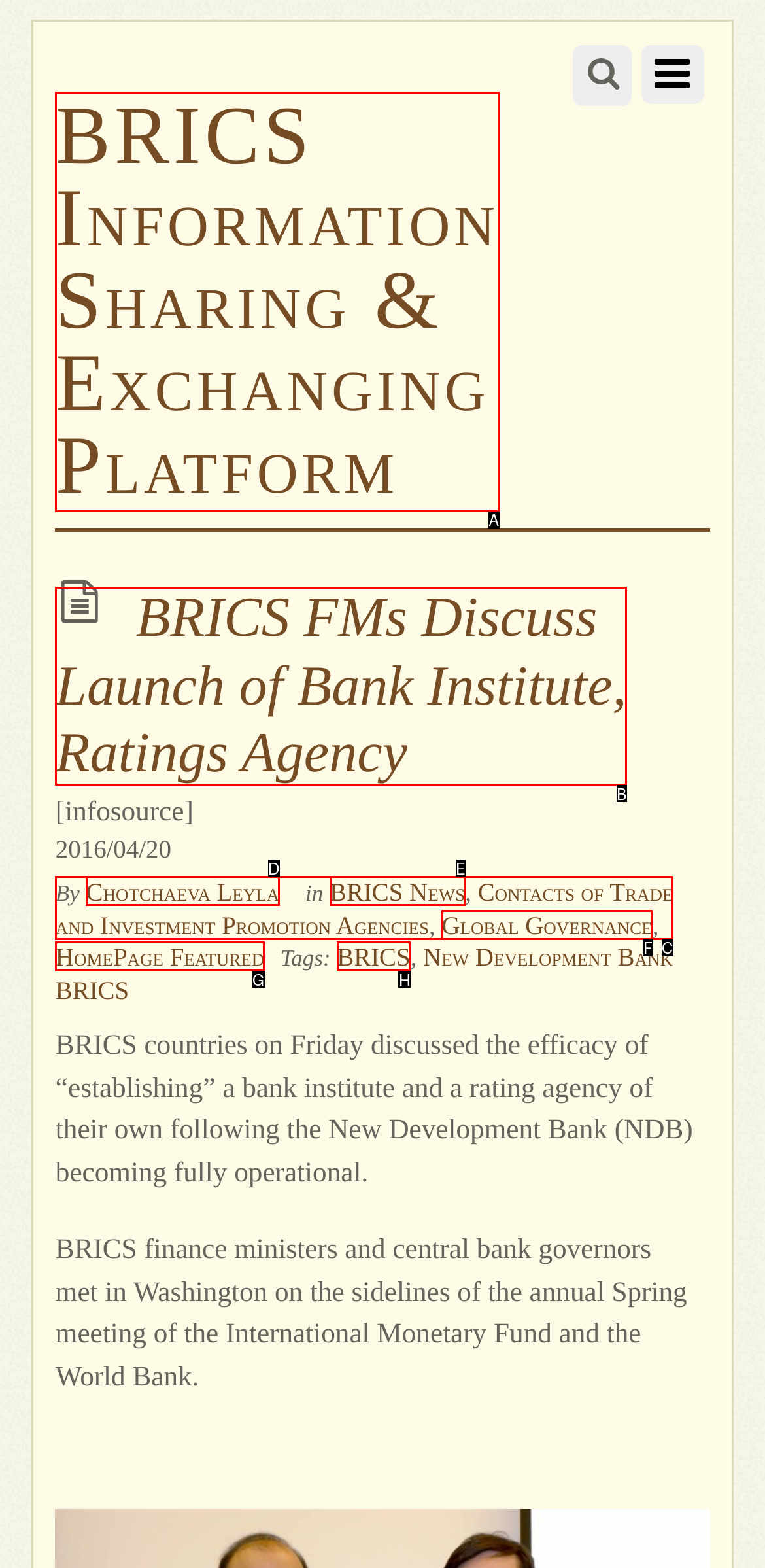Find the UI element described as: BRICS
Reply with the letter of the appropriate option.

H